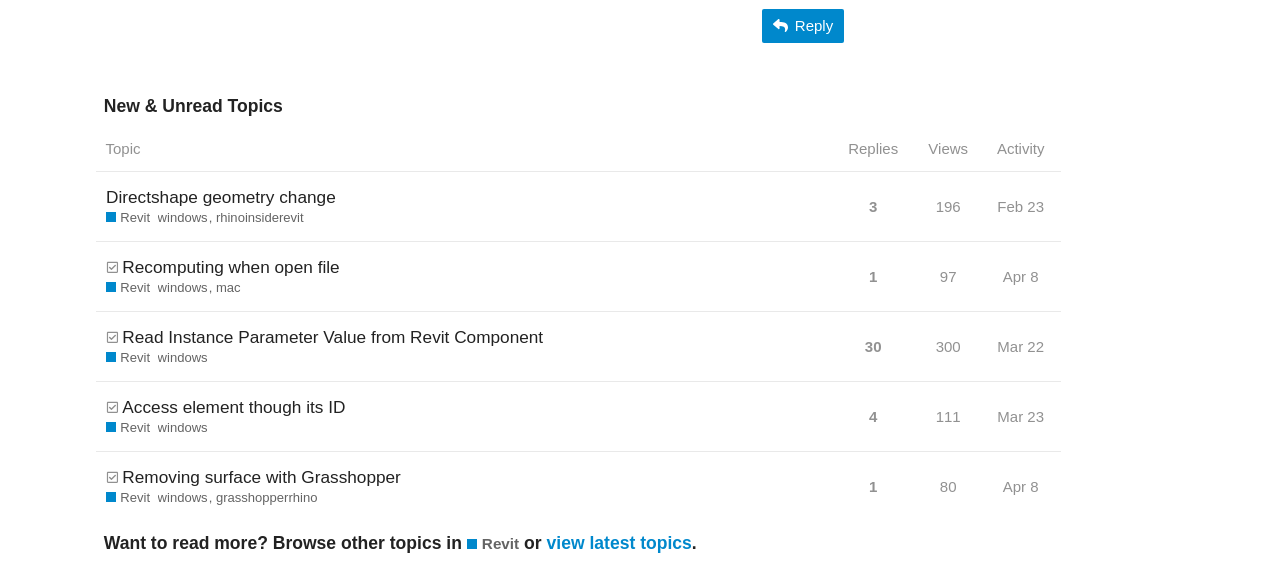What is the view count of the third topic?
Answer the question with as much detail as you can, using the image as a reference.

The view count of the third topic can be found in the gridcell element with the text 'this topic has been viewed 300 times' which is located in the third row of the table.